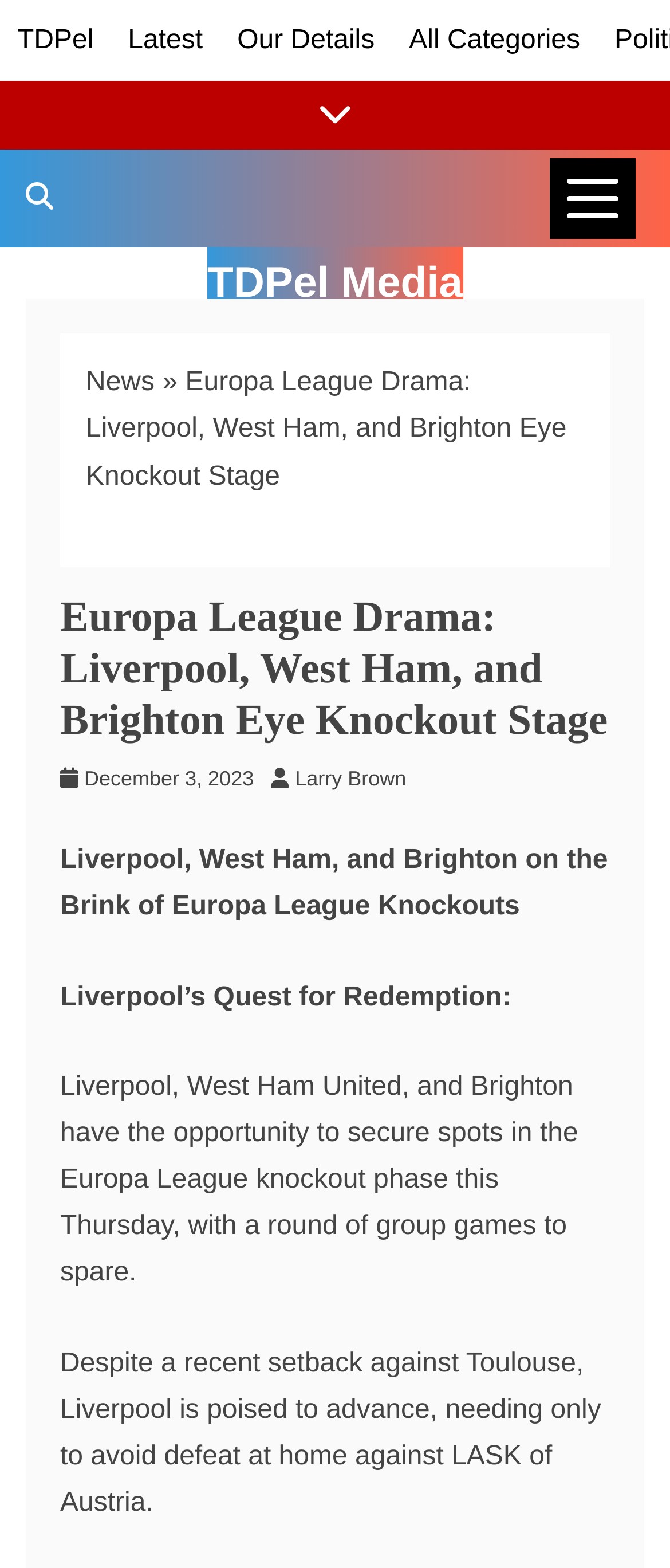Locate the bounding box coordinates of the clickable area to execute the instruction: "read news about Europa League". Provide the coordinates as four float numbers between 0 and 1, represented as [left, top, right, bottom].

[0.128, 0.235, 0.846, 0.313]